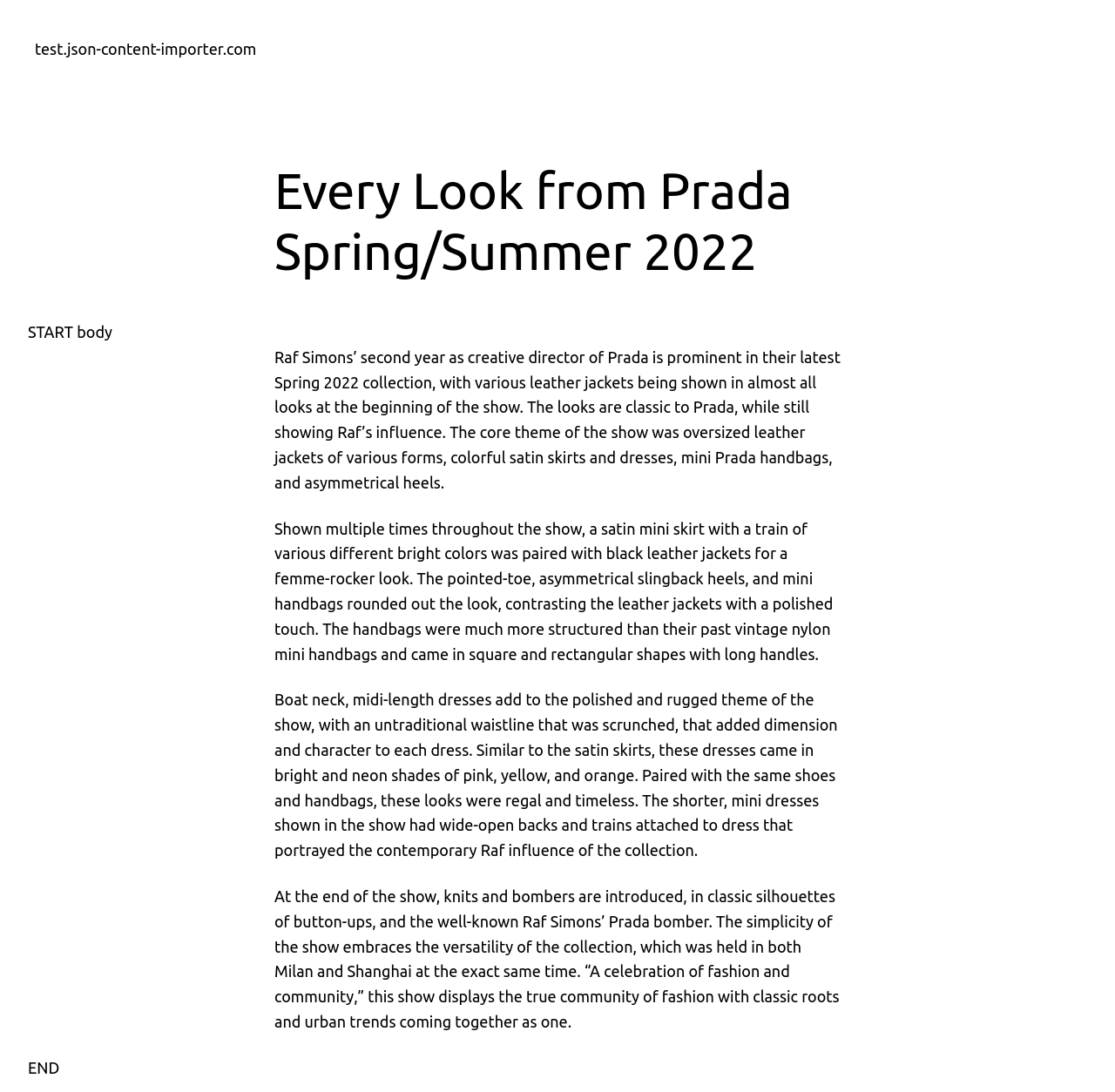What is the theme of Prada's Spring 2022 collection?
Look at the image and construct a detailed response to the question.

Based on the text, the core theme of the show was oversized leather jackets of various forms, colorful satin skirts and dresses, mini Prada handbags, and asymmetrical heels.